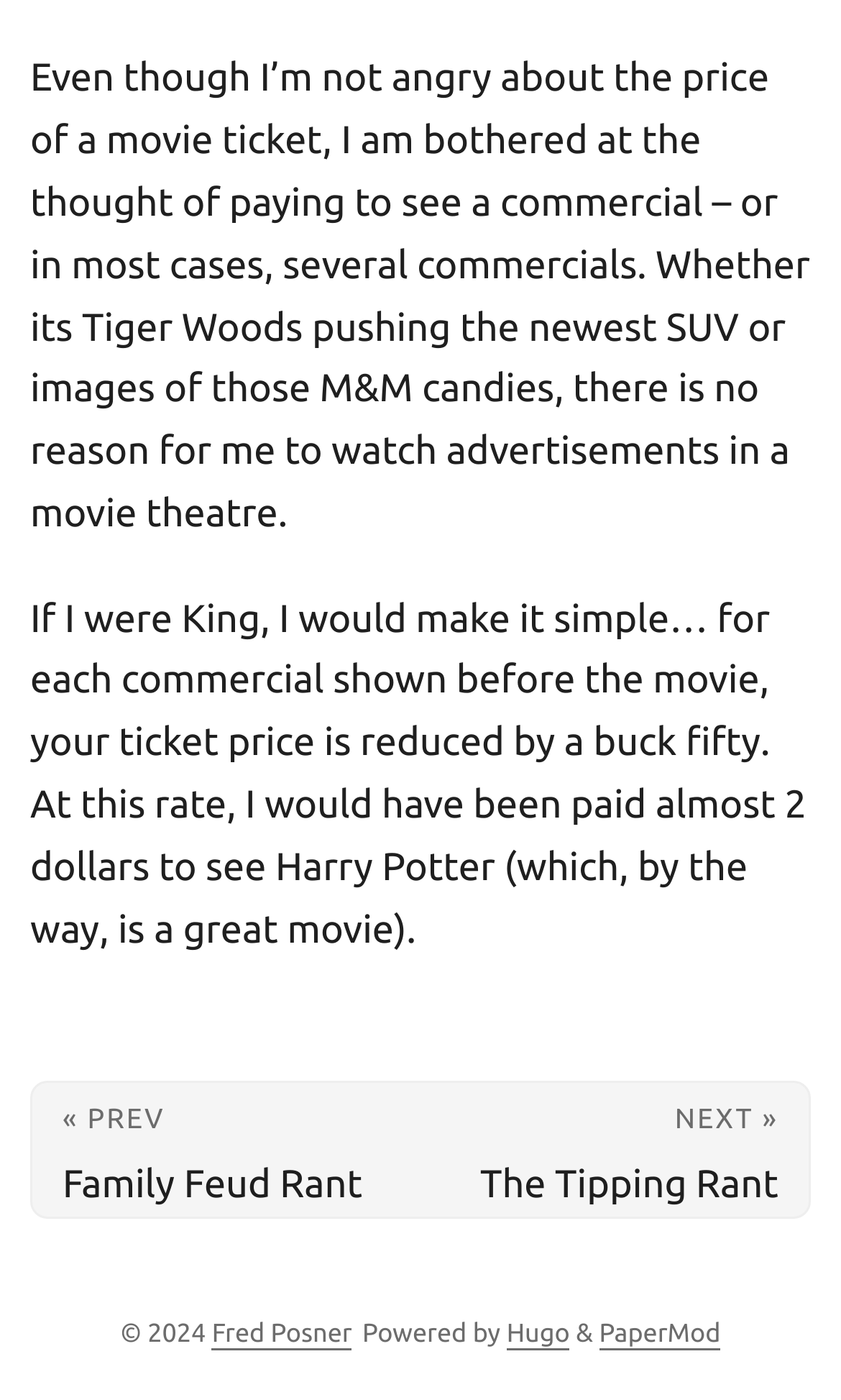How much would the ticket price be reduced for each commercial shown before the movie?
Please respond to the question with as much detail as possible.

According to the author's proposal, for each commercial shown before the movie, the ticket price would be reduced by a buck fifty.